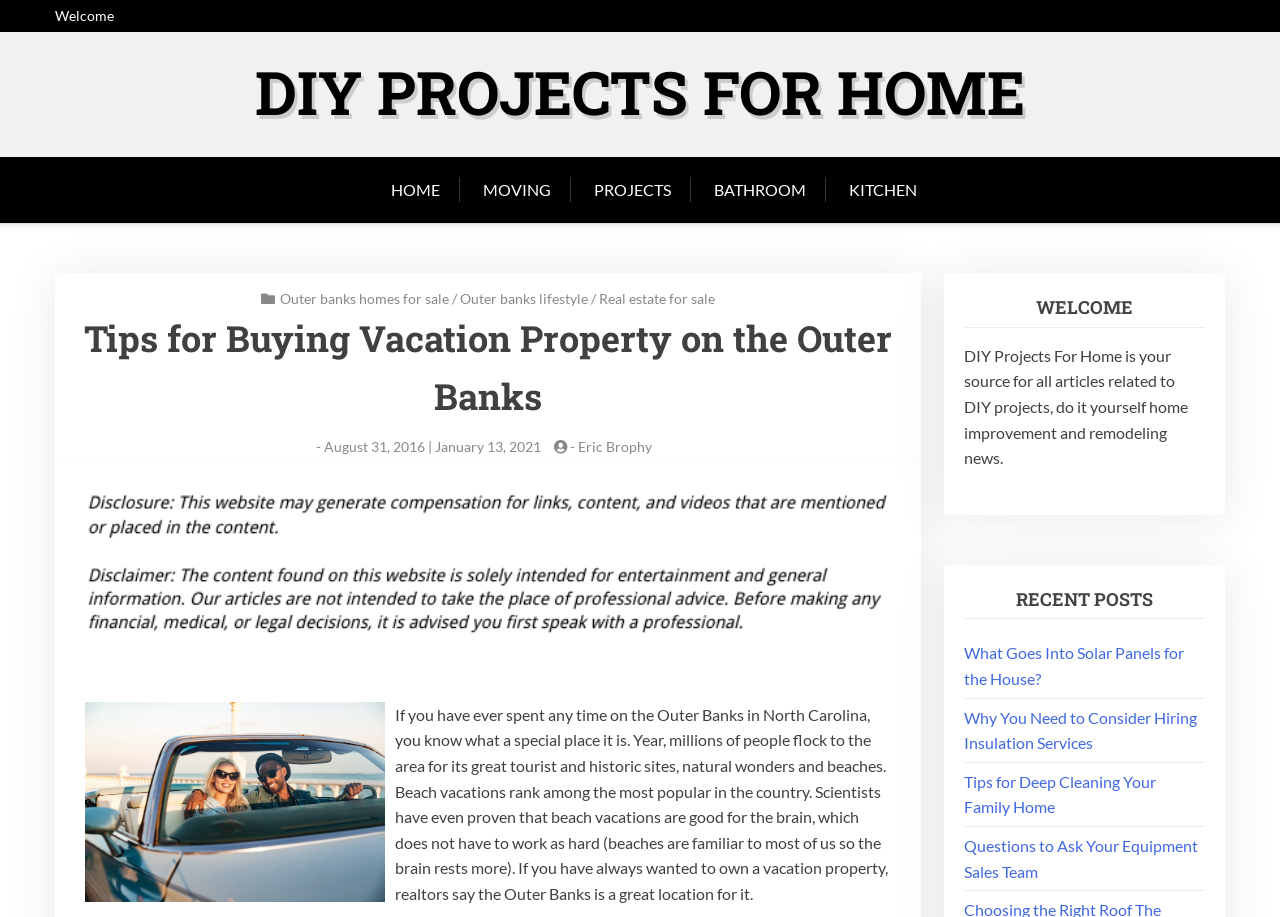Determine the bounding box coordinates of the clickable element to achieve the following action: 'Click on the 'Startseite' link'. Provide the coordinates as four float values between 0 and 1, formatted as [left, top, right, bottom].

None